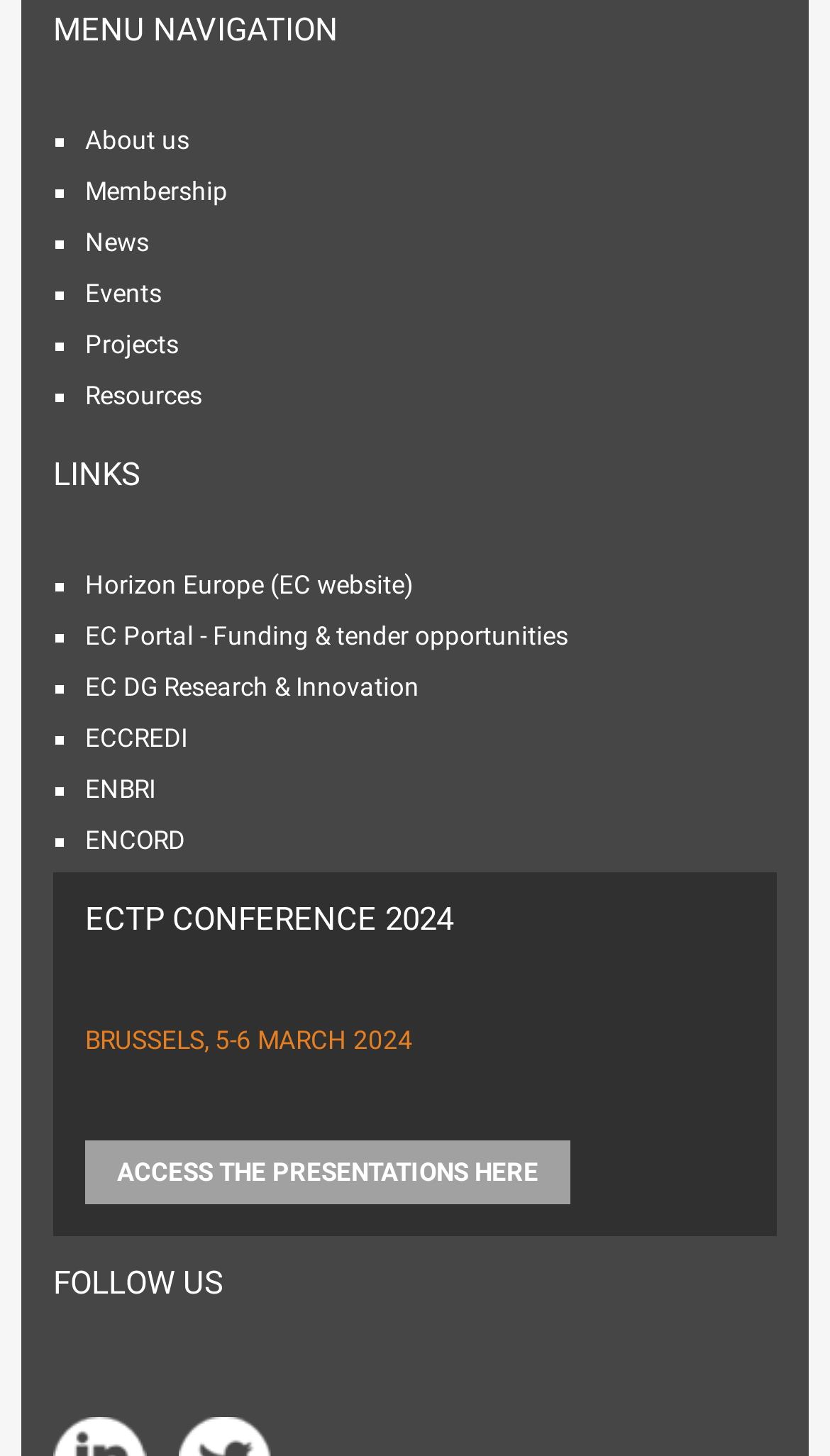Could you provide the bounding box coordinates for the portion of the screen to click to complete this instruction: "Go to Horizon Europe website"?

[0.103, 0.391, 0.497, 0.411]